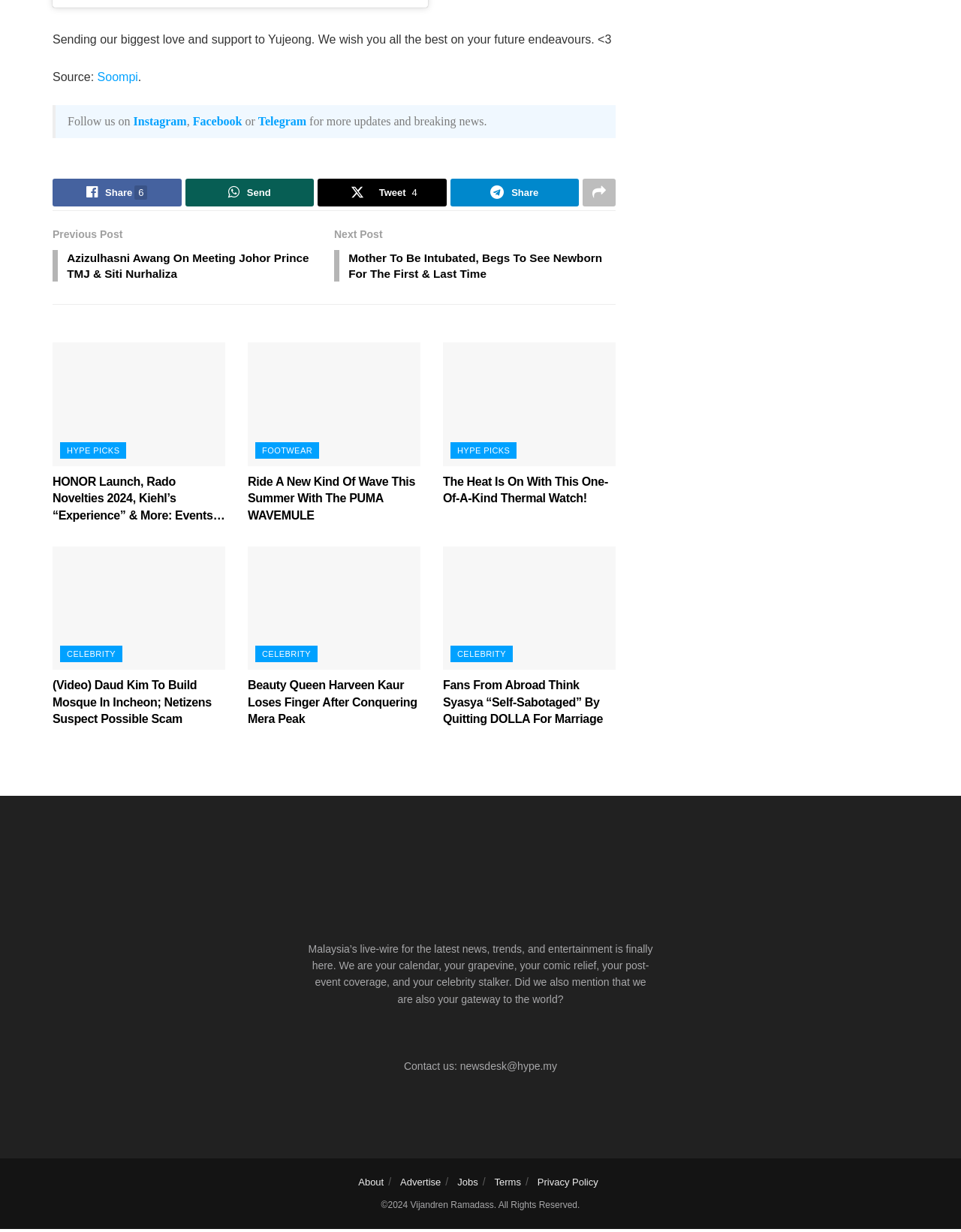What is the name of the event mentioned in the article?
Using the information from the image, answer the question thoroughly.

The article mentions an event called HONOR Launch, which is one of the events that the website's team attended, as mentioned in the article 'HONOR Launch, Rado Novelties 2024, Kiehl’s “Experience” & More: Events We Hit Up This Week!'.